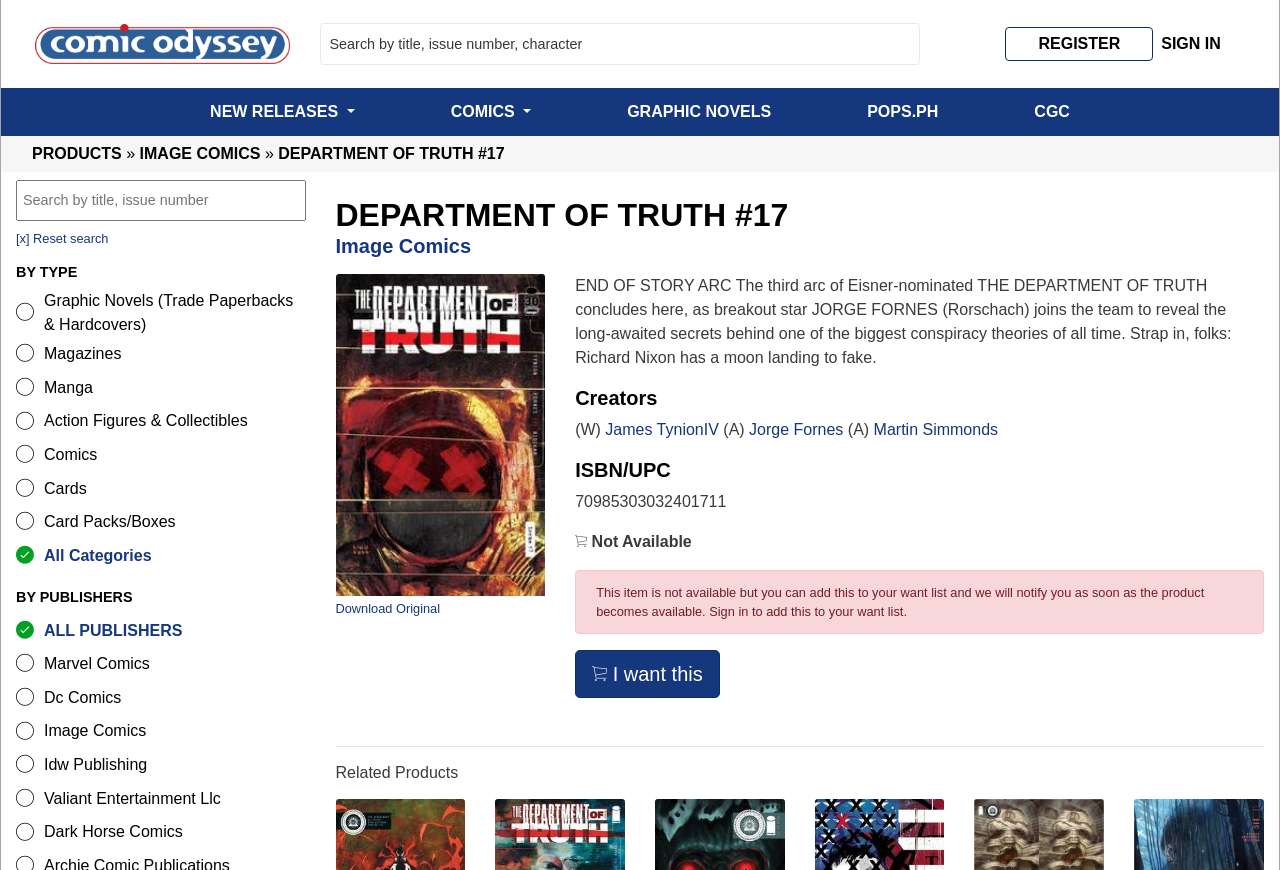Can you specify the bounding box coordinates for the region that should be clicked to fulfill this instruction: "Reset search".

[0.012, 0.265, 0.085, 0.283]